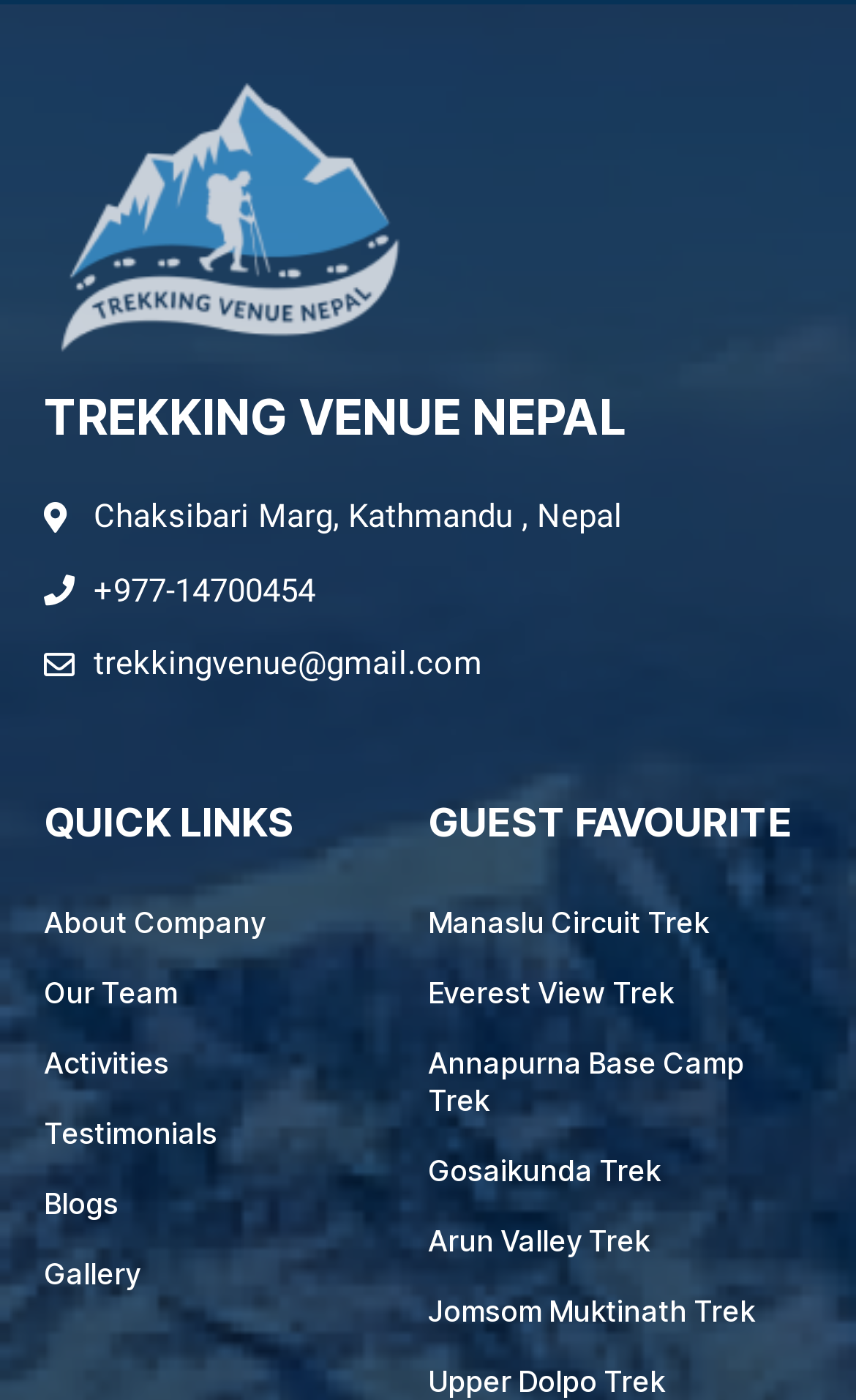Given the element description About Company, identify the bounding box coordinates for the UI element on the webpage screenshot. The format should be (top-left x, top-left y, bottom-right x, bottom-right y), with values between 0 and 1.

[0.051, 0.646, 0.46, 0.673]